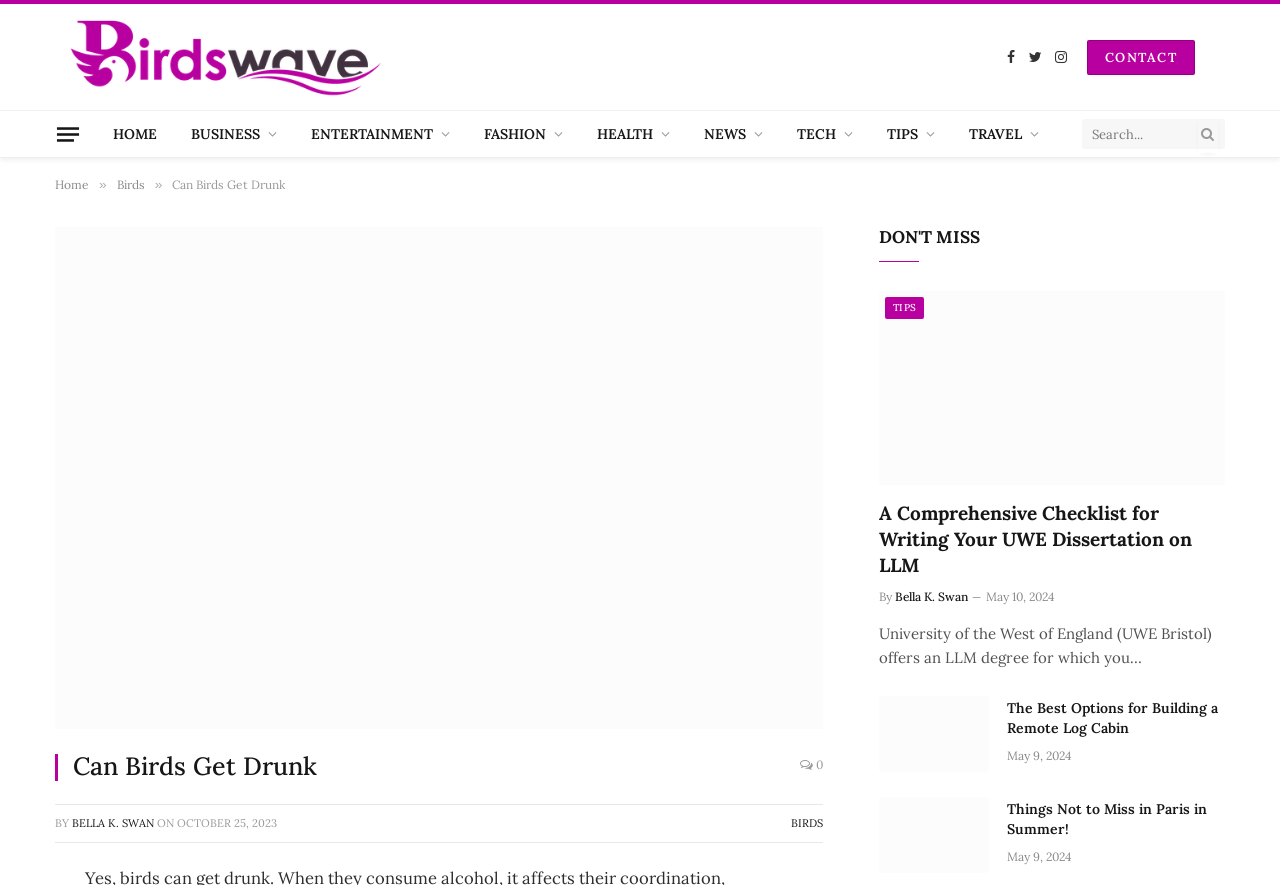Locate the bounding box coordinates of the region to be clicked to comply with the following instruction: "Search for something". The coordinates must be four float numbers between 0 and 1, in the form [left, top, right, bottom].

[0.845, 0.13, 0.957, 0.173]